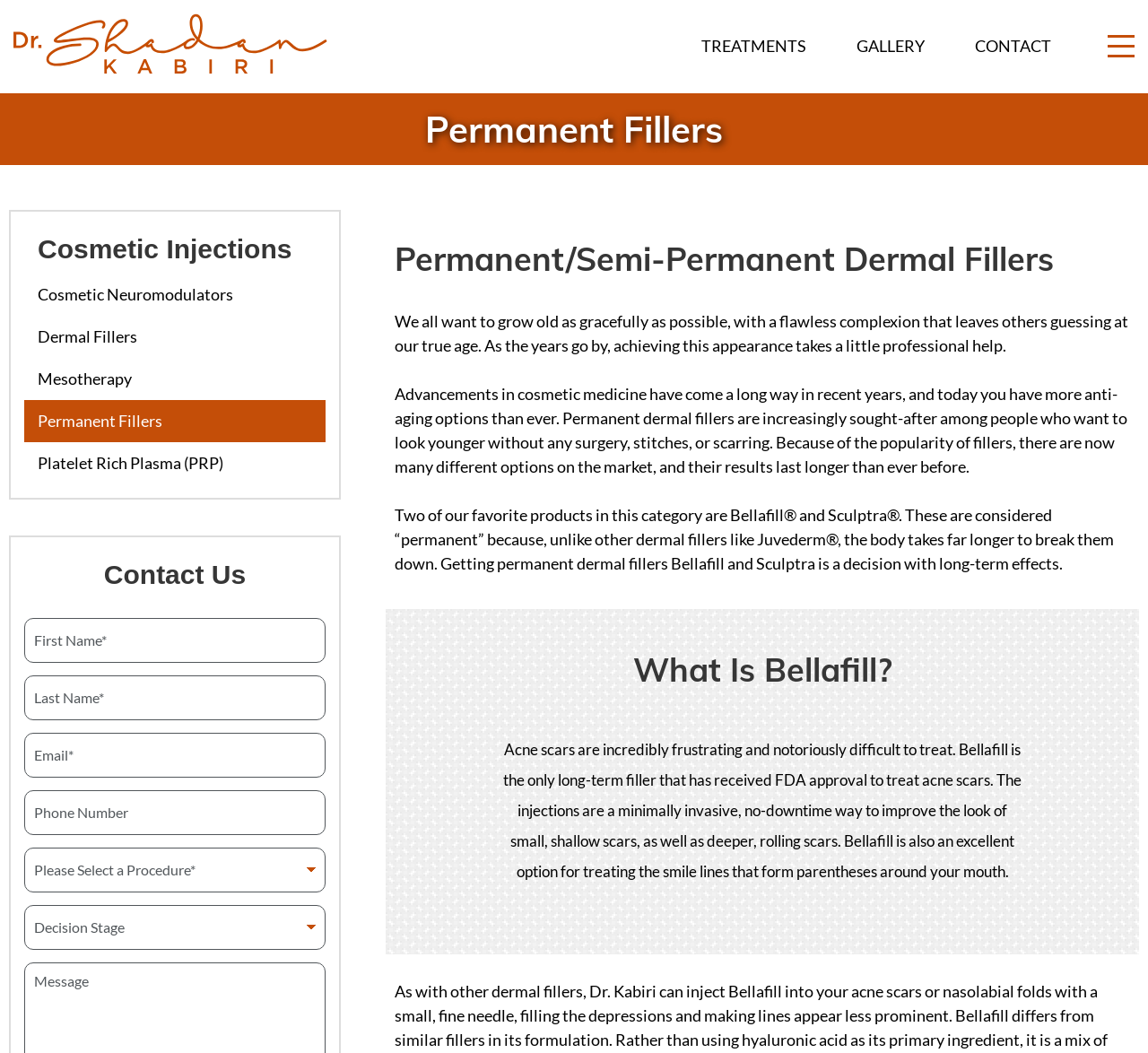What is the category of cosmetic injections mentioned on this webpage?
Using the information from the image, give a concise answer in one word or a short phrase.

Dermal Fillers